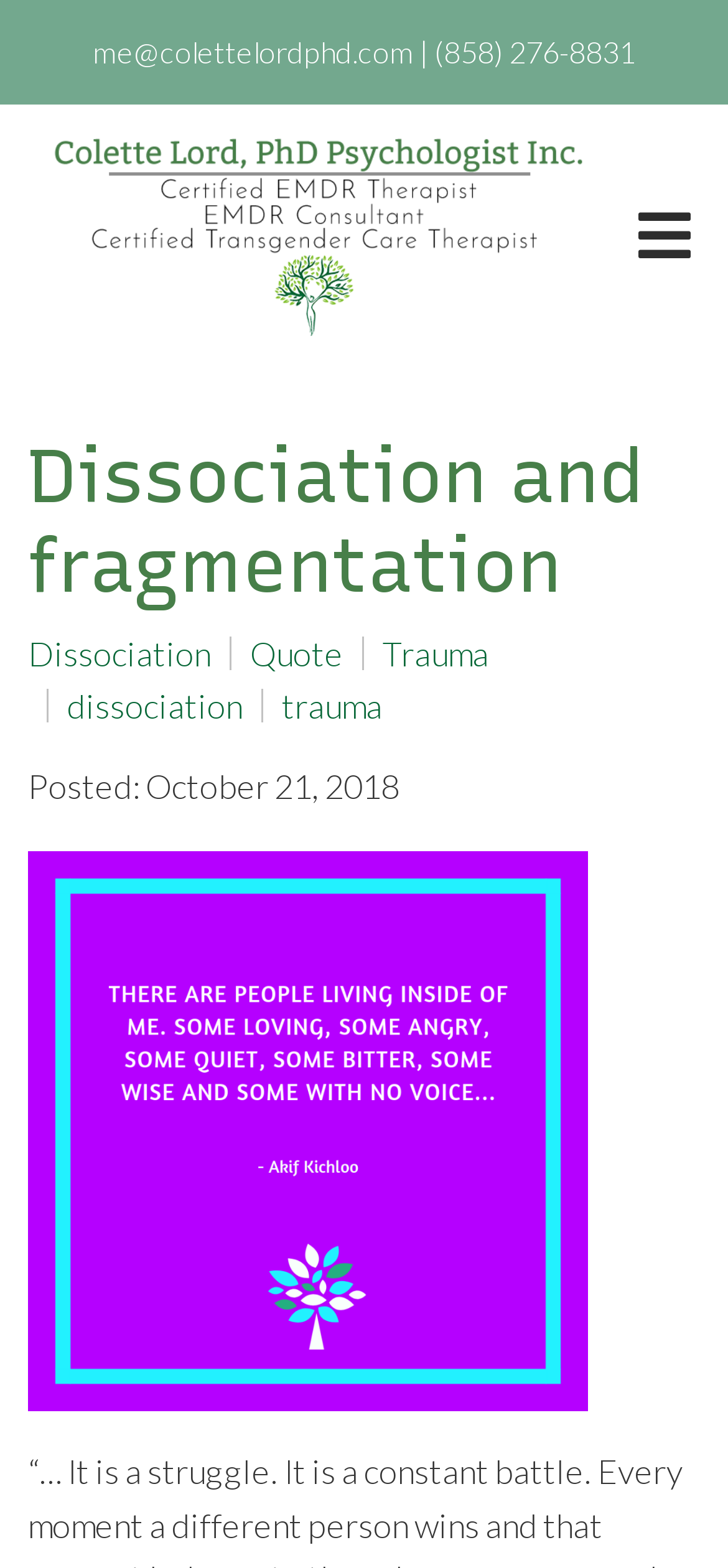Locate the bounding box coordinates of the area that needs to be clicked to fulfill the following instruction: "View February 2024". The coordinates should be in the format of four float numbers between 0 and 1, namely [left, top, right, bottom].

None